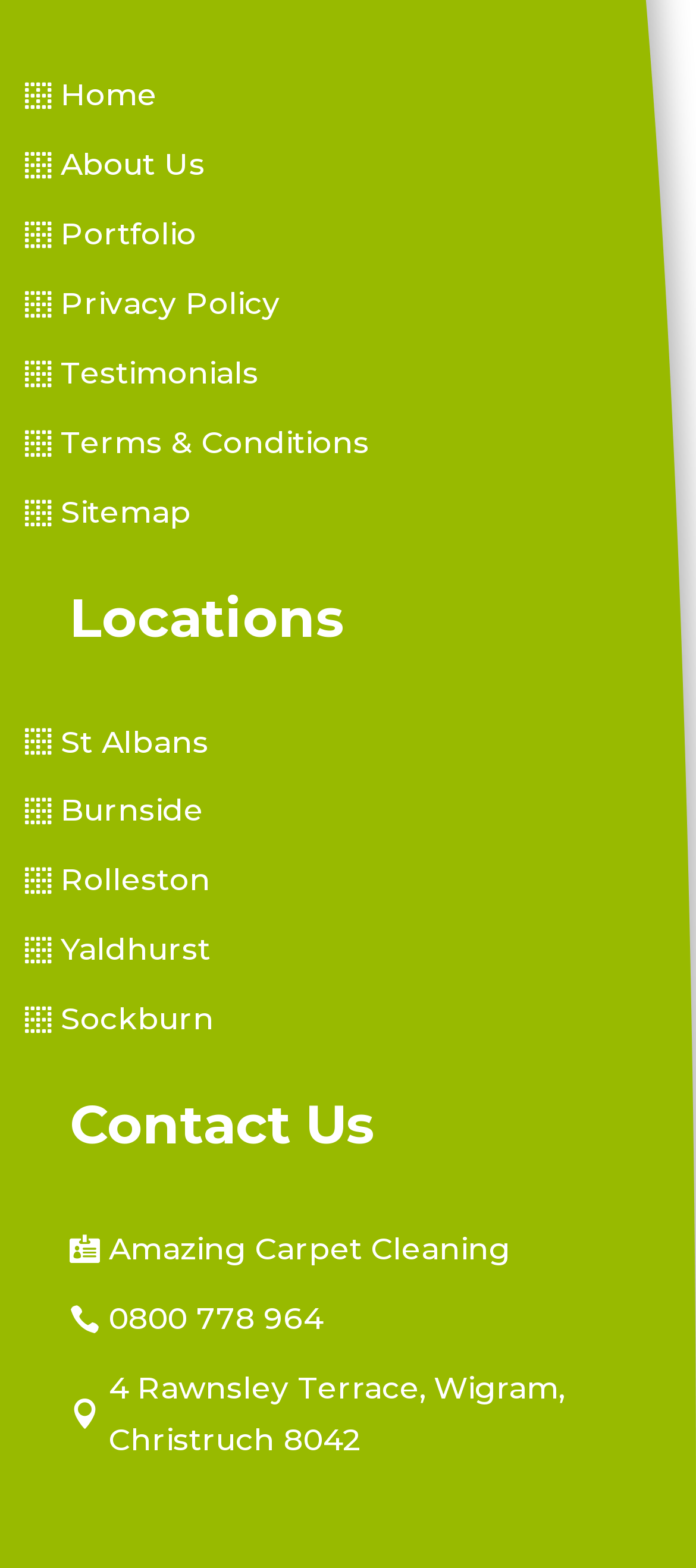Highlight the bounding box coordinates of the region I should click on to meet the following instruction: "view testimonials".

[0.036, 0.222, 0.372, 0.255]